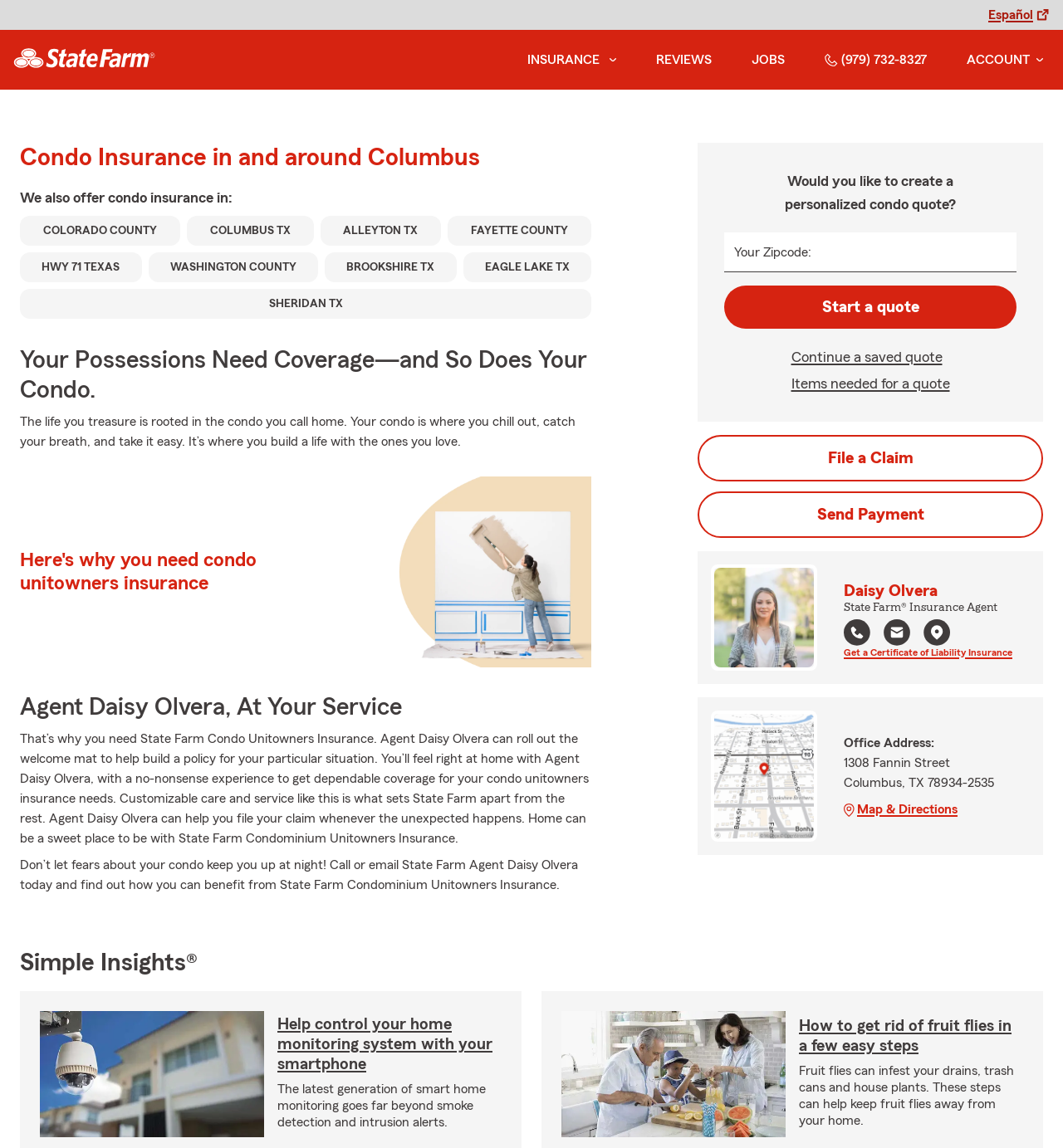What type of insurance does Agent Daisy Olvera offer? Using the information from the screenshot, answer with a single word or phrase.

Condo unitowners insurance